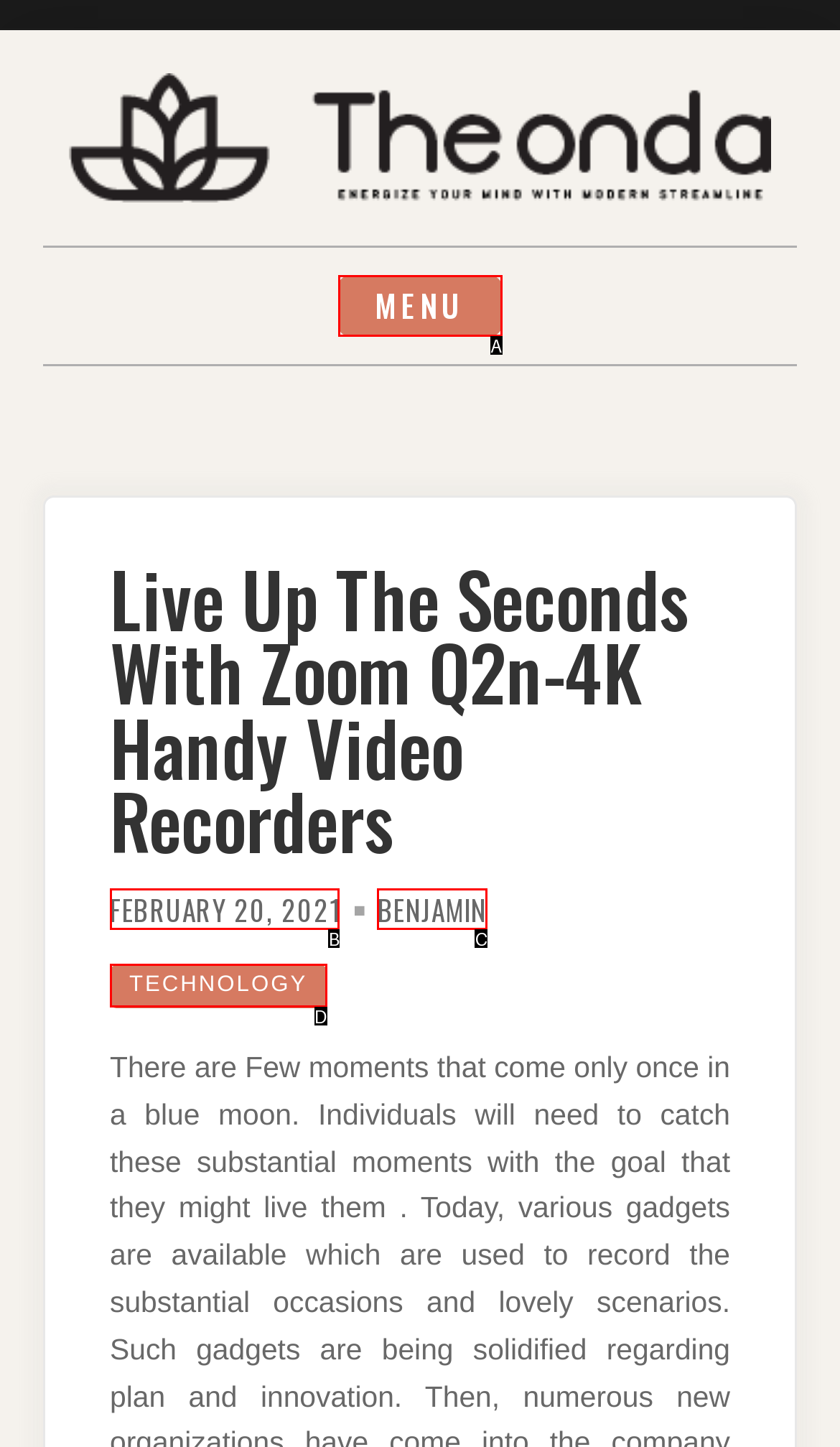Identify the HTML element that corresponds to the description: February 20, 2021February 22, 2021
Provide the letter of the matching option from the given choices directly.

B